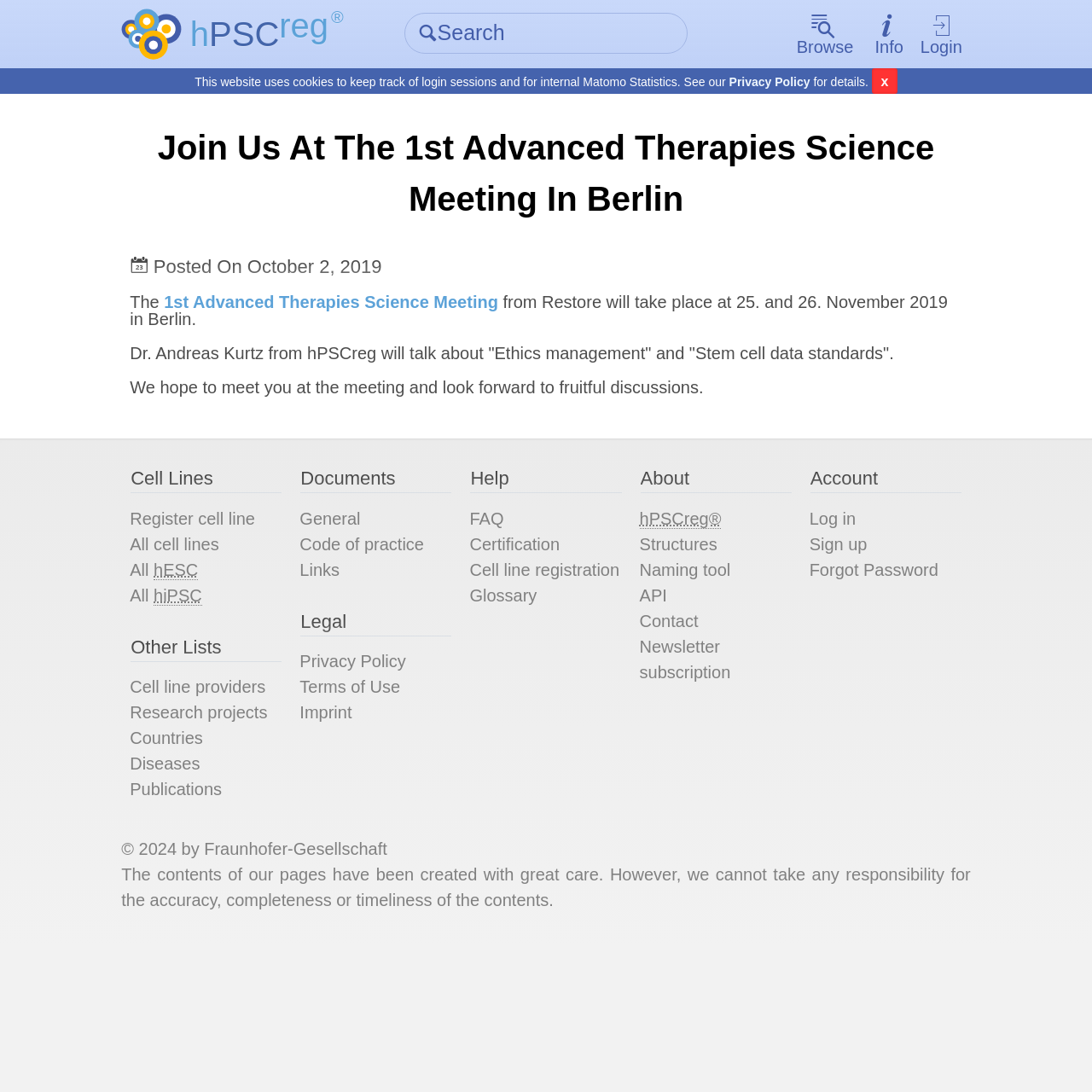Generate a comprehensive description of the contents of the webpage.

This webpage is the news detail page of hPSCreg, a human pluripotent stem cell registry. At the top, there is an image and an abbreviation "Human Pluripotent Stem Cell Registry" next to it. Below the image, there is a textbox and three links: "Browse", "Info", and "Login". 

On the left side, there is a section with a heading "Join Us At The 1st Advanced Therapies Science Meeting In Berlin" followed by a posted date and a link to the meeting. Below this section, there are three paragraphs of text describing the meeting and a speaker from hPSCreg.

On the right side, there are several sections with headings: "Cell Lines", "Other Lists", "Documents", "Legal", "Help", "About", and "Account". Each section contains several links related to the section's topic. For example, the "Cell Lines" section has links to register a cell line, view all cell lines, and view all human embryonic stem cells or human induced pluripotent stem cells. The "About" section has links to information about hPSCreg, its structures, and a naming tool.

At the bottom of the page, there is a section with a heading "This website uses cookies..." followed by a link to the Privacy Policy. Below this section, there is a button with an "x" symbol. 

Finally, at the very bottom of the page, there are two lines of text: one with a copyright notice and another with a disclaimer about the accuracy of the page's contents.